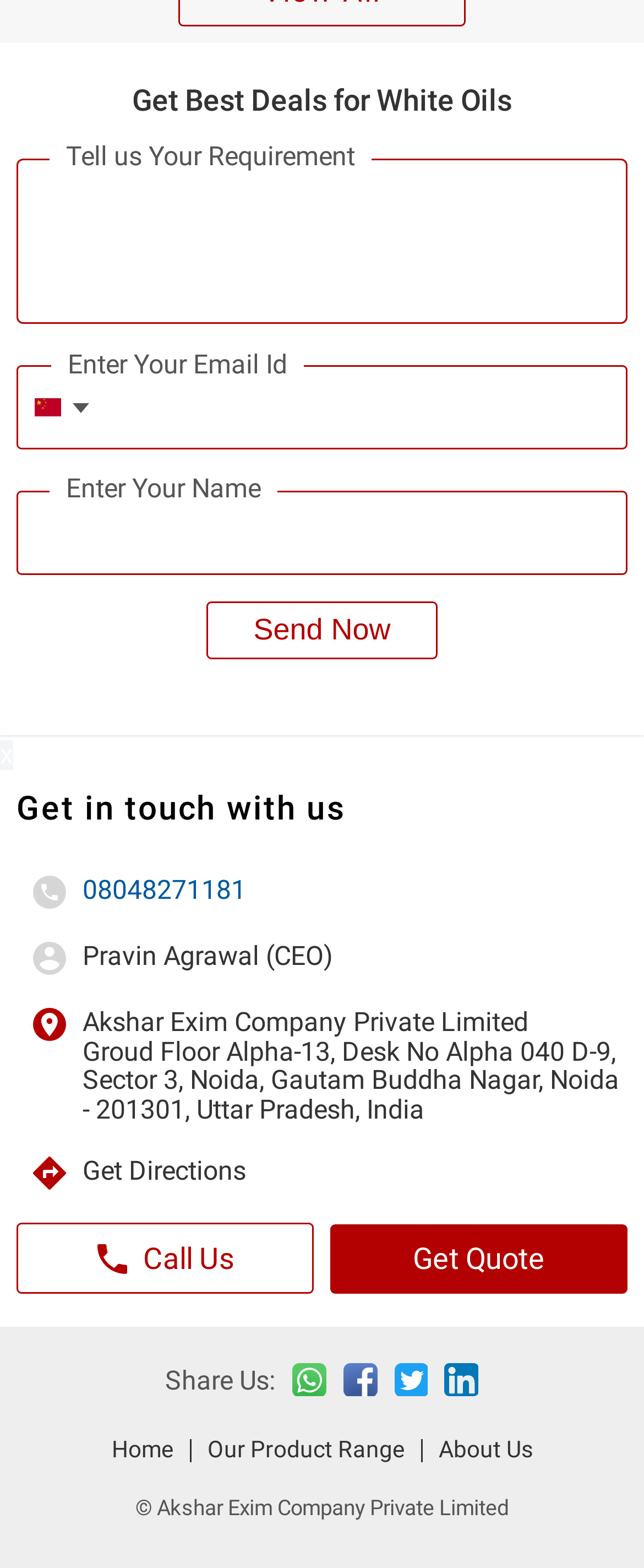Please provide a comprehensive response to the question based on the details in the image: What is the phone number to call?

The phone number can be found in the link element with the text '08048271181'.